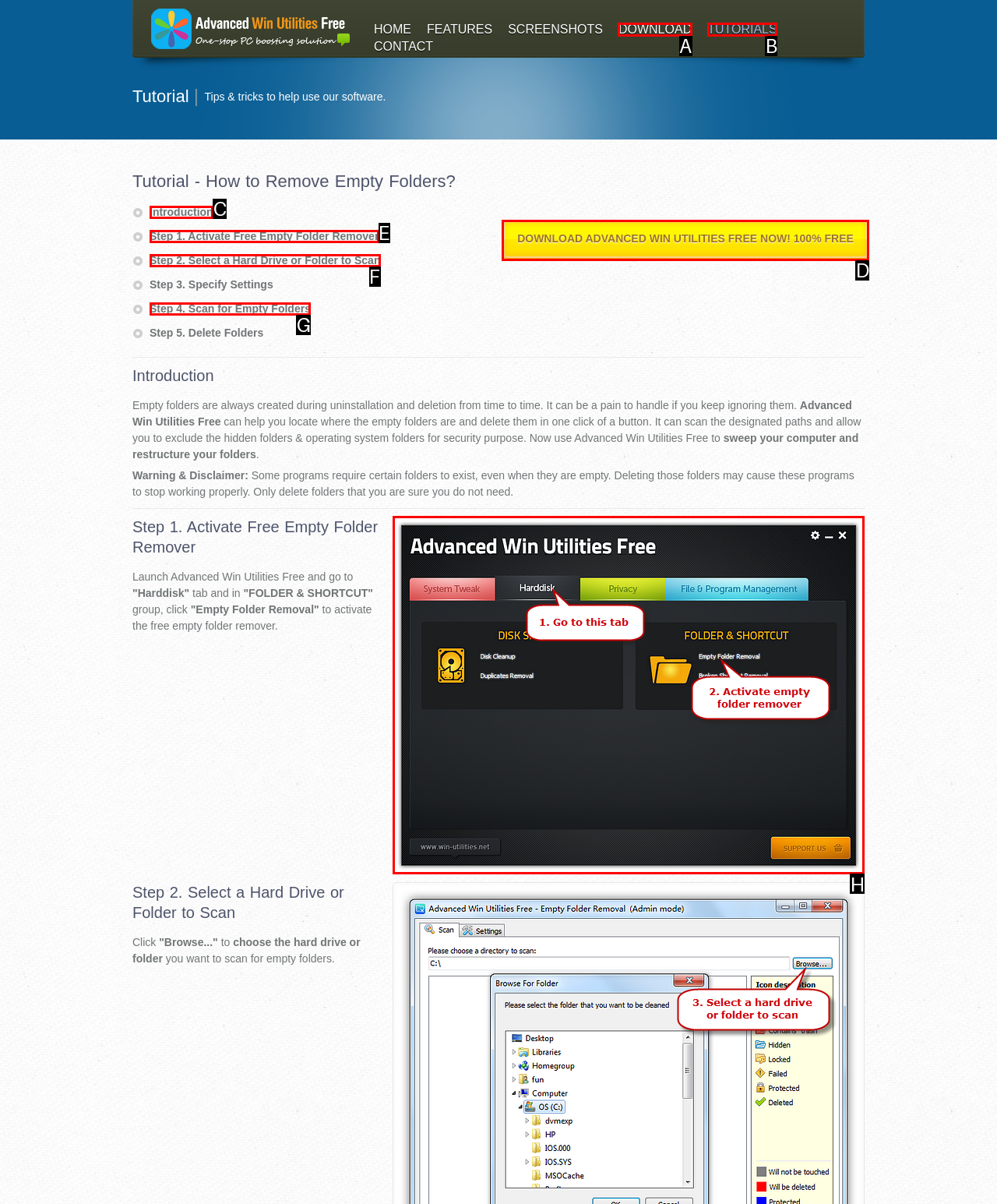Please indicate which HTML element should be clicked to fulfill the following task: Type your name. Provide the letter of the selected option.

None